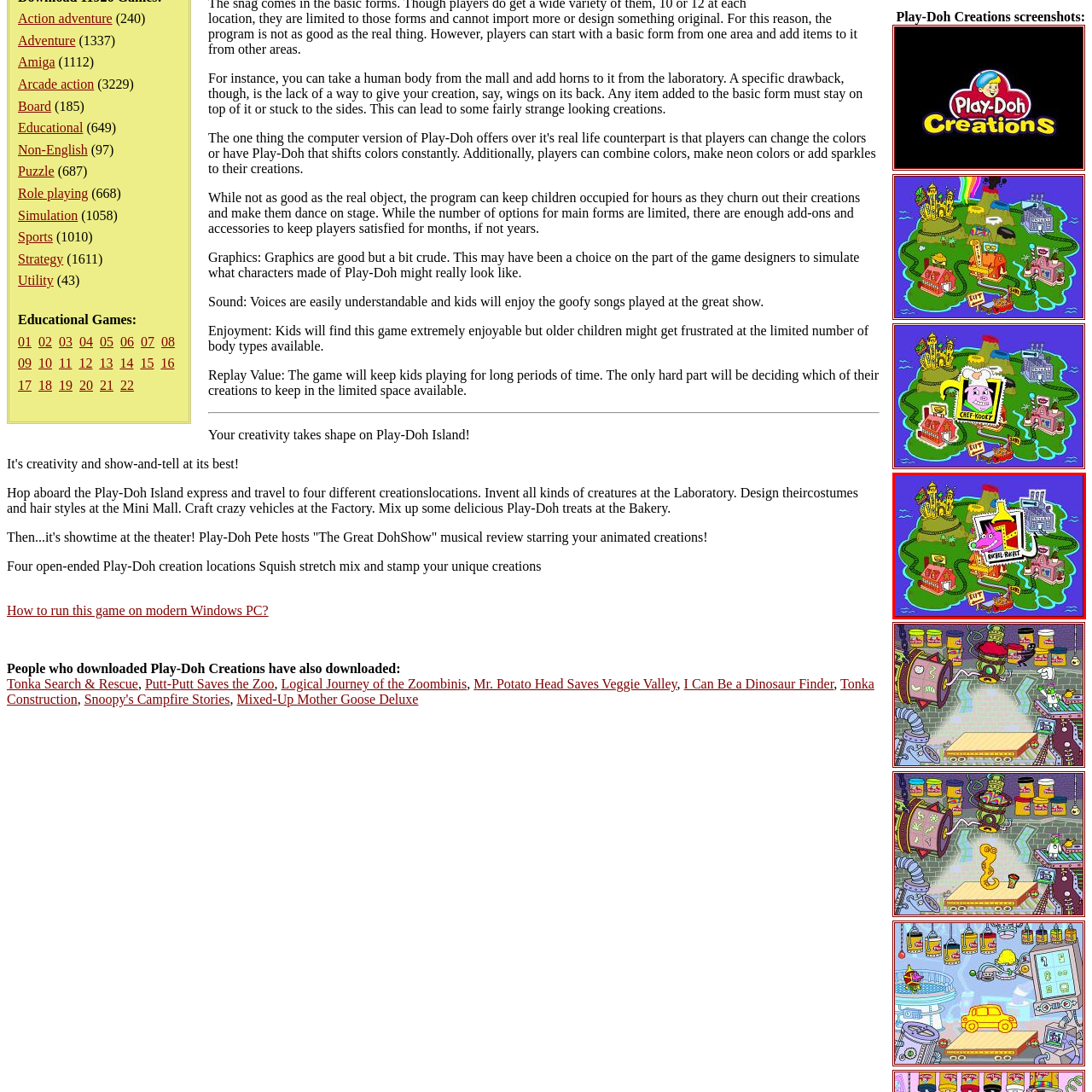What is the background of the island map? Observe the image within the red bounding box and give a one-word or short-phrase answer.

Bright blue ocean